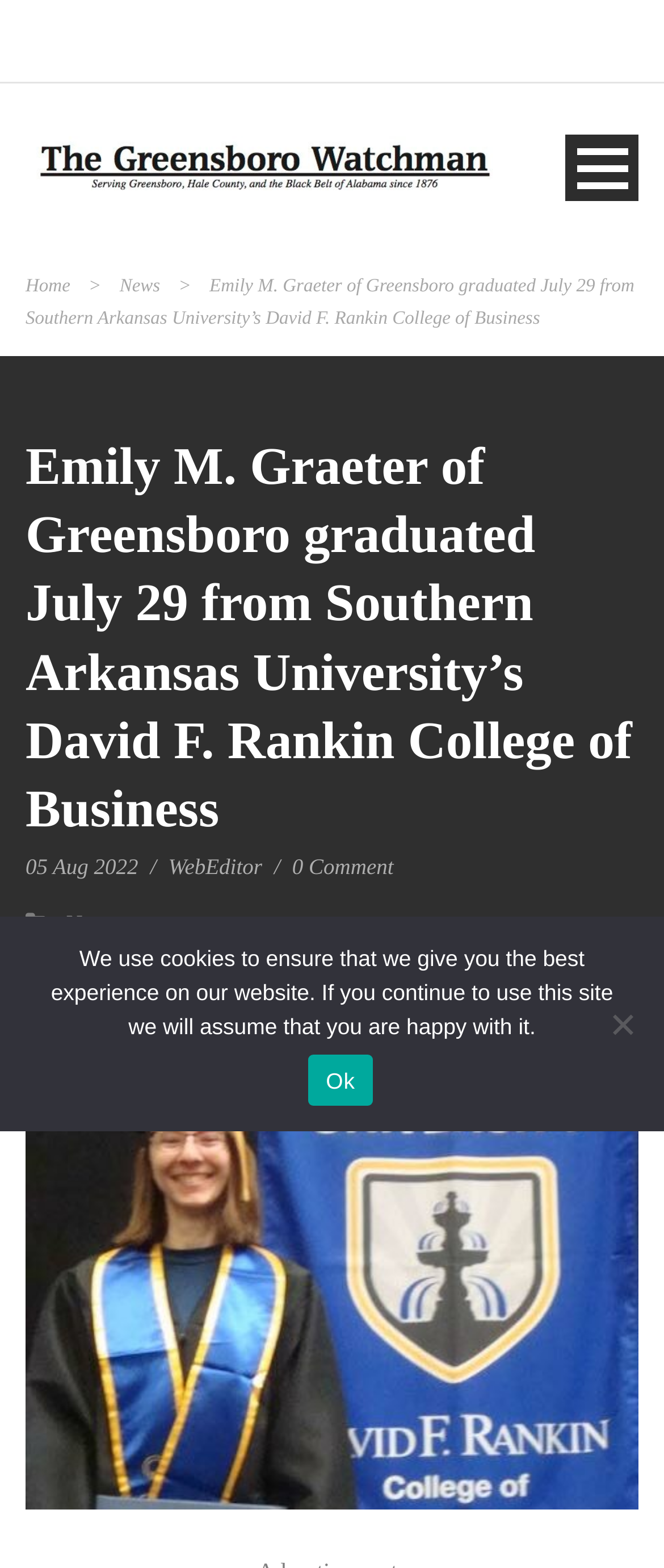Could you specify the bounding box coordinates for the clickable section to complete the following instruction: "Open the menu"?

[0.851, 0.086, 0.962, 0.128]